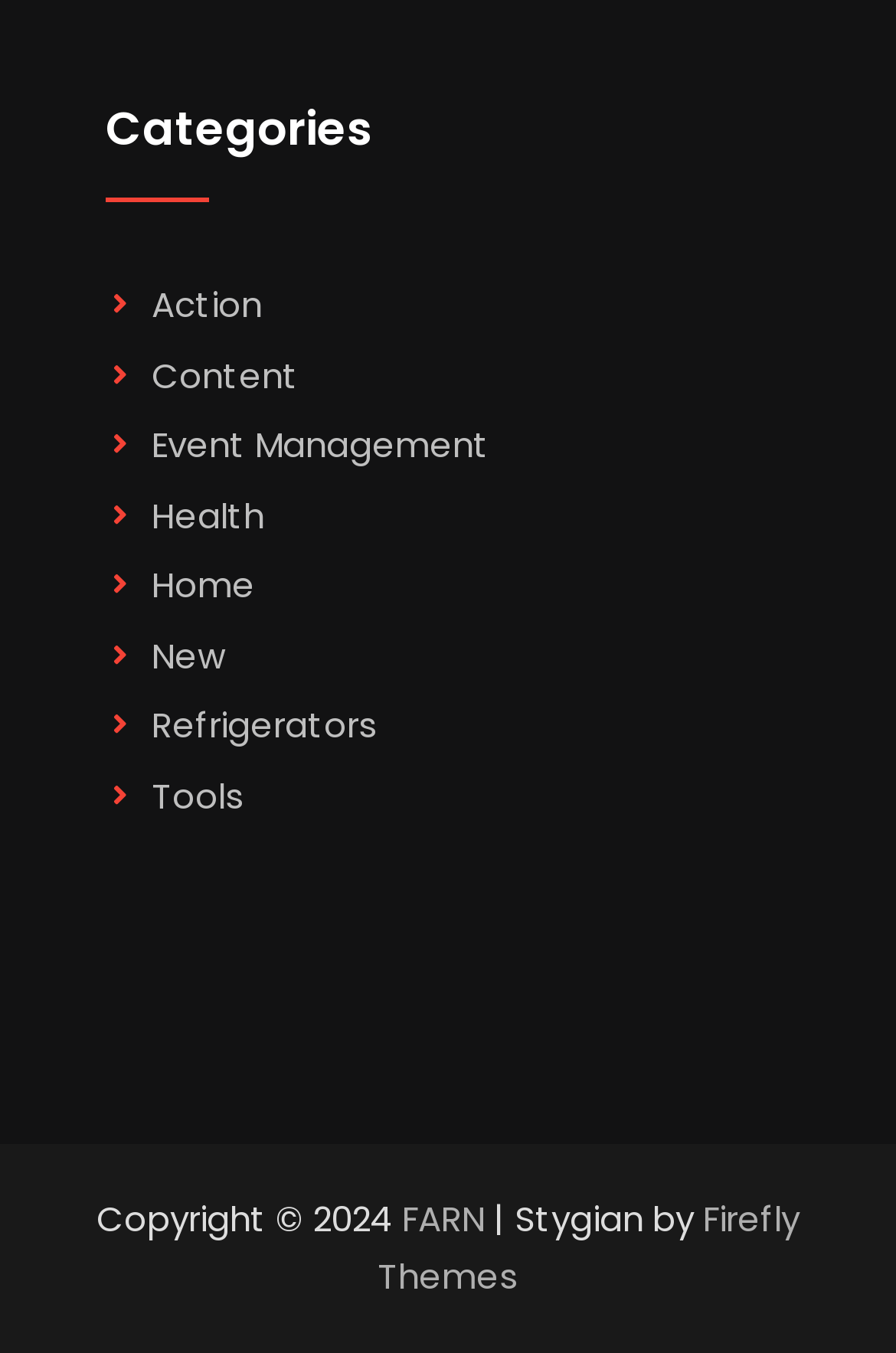Please identify the bounding box coordinates of the area that needs to be clicked to fulfill the following instruction: "Explore Tools."

[0.169, 0.57, 0.271, 0.606]